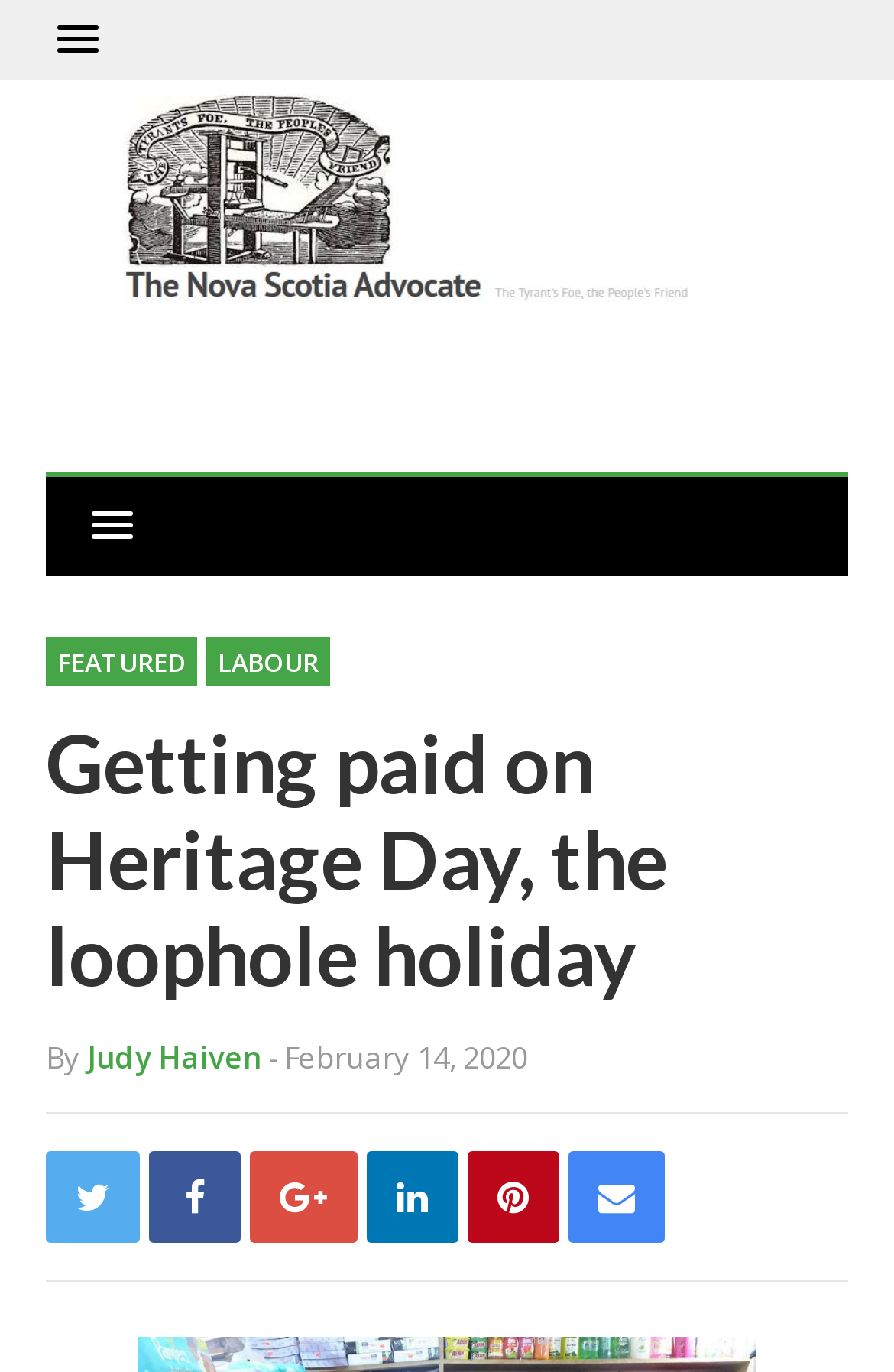What is the name of the author of the article?
Look at the image and construct a detailed response to the question.

I found the author's name by looking at the text next to the 'By' label, which is located below the main heading of the article.